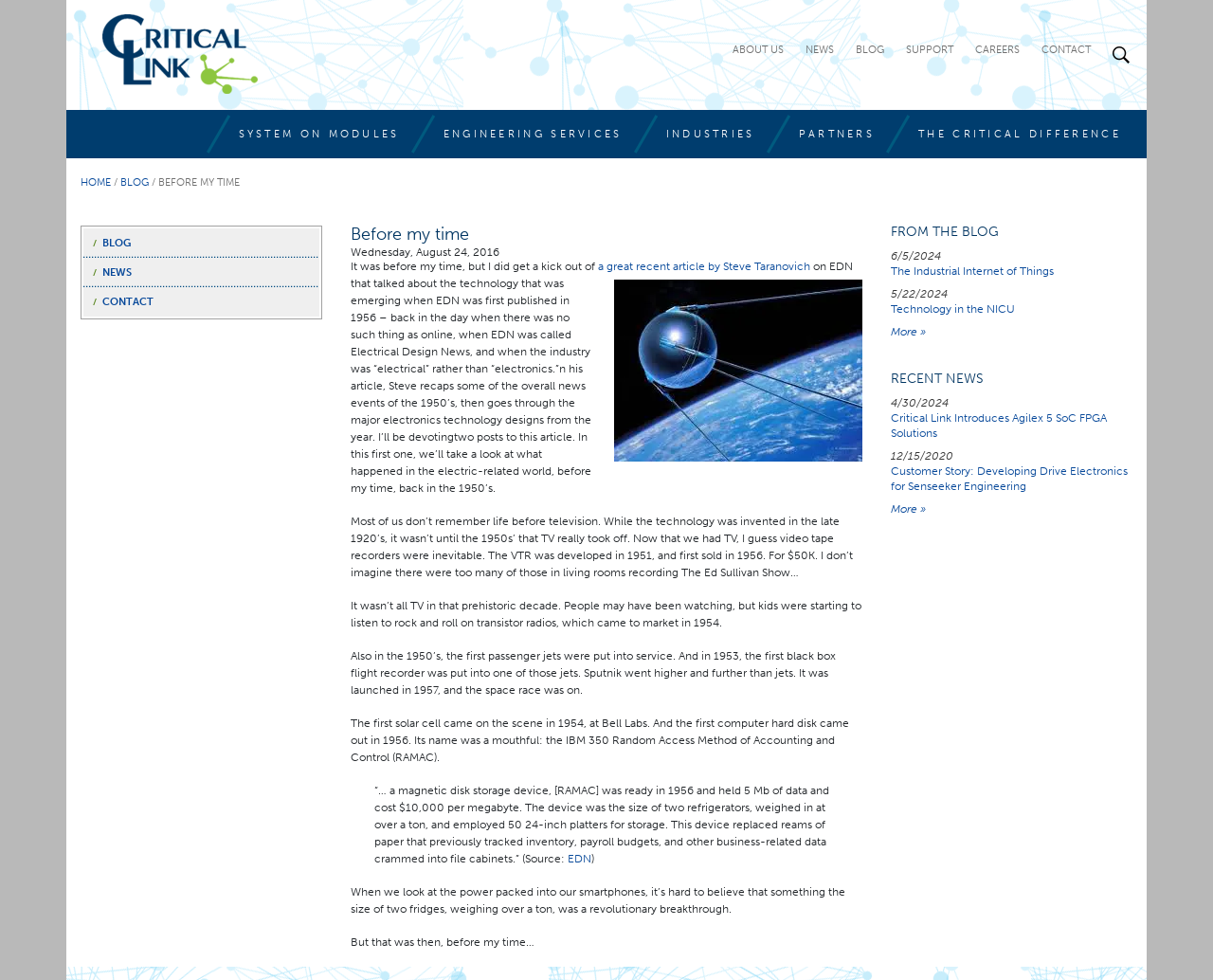What is the name of the author of the article?
Based on the image, provide your answer in one word or phrase.

Not mentioned